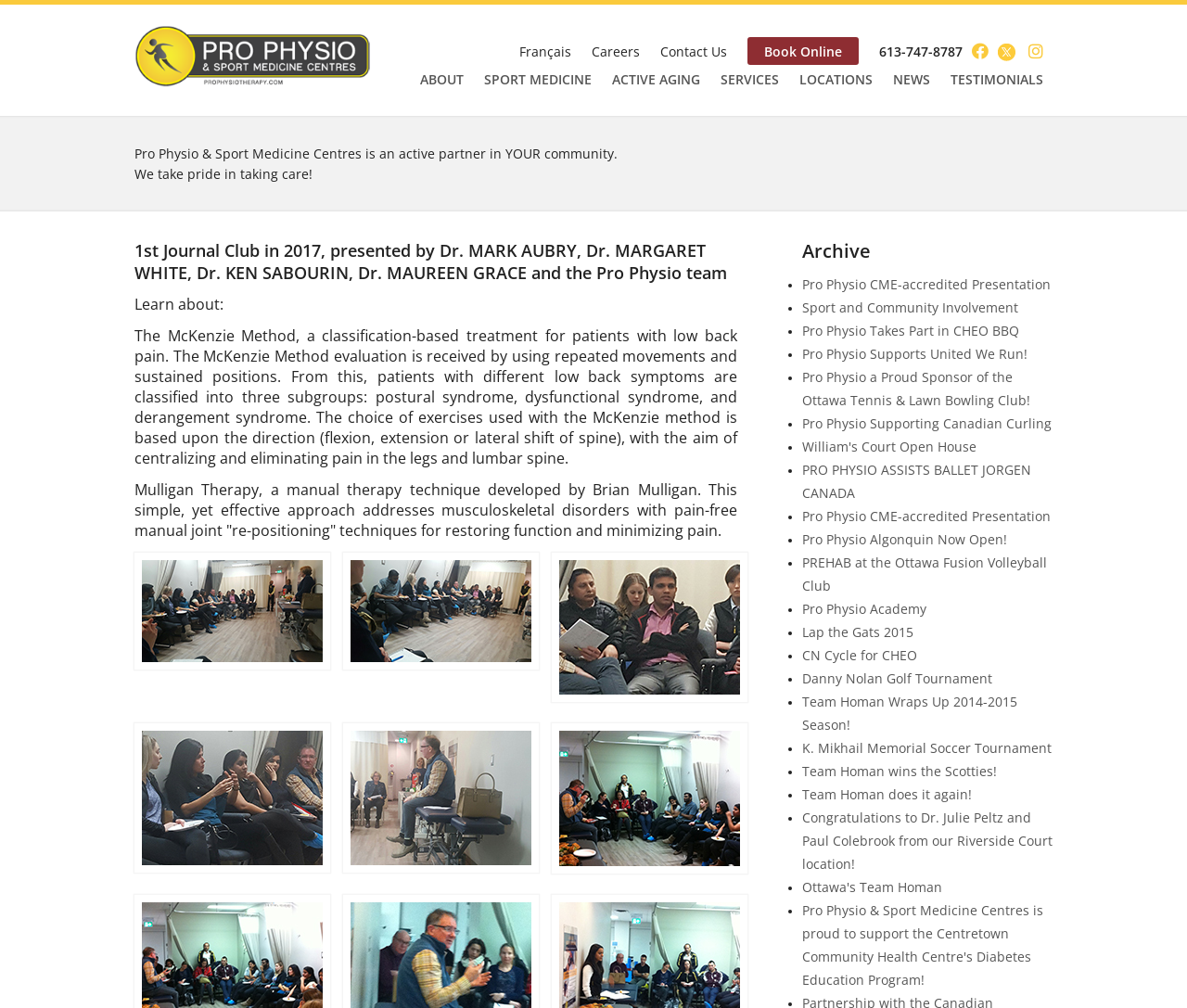Give a concise answer using one word or a phrase to the following question:
What is the purpose of the McKenzie Method?

To centralize and eliminate pain